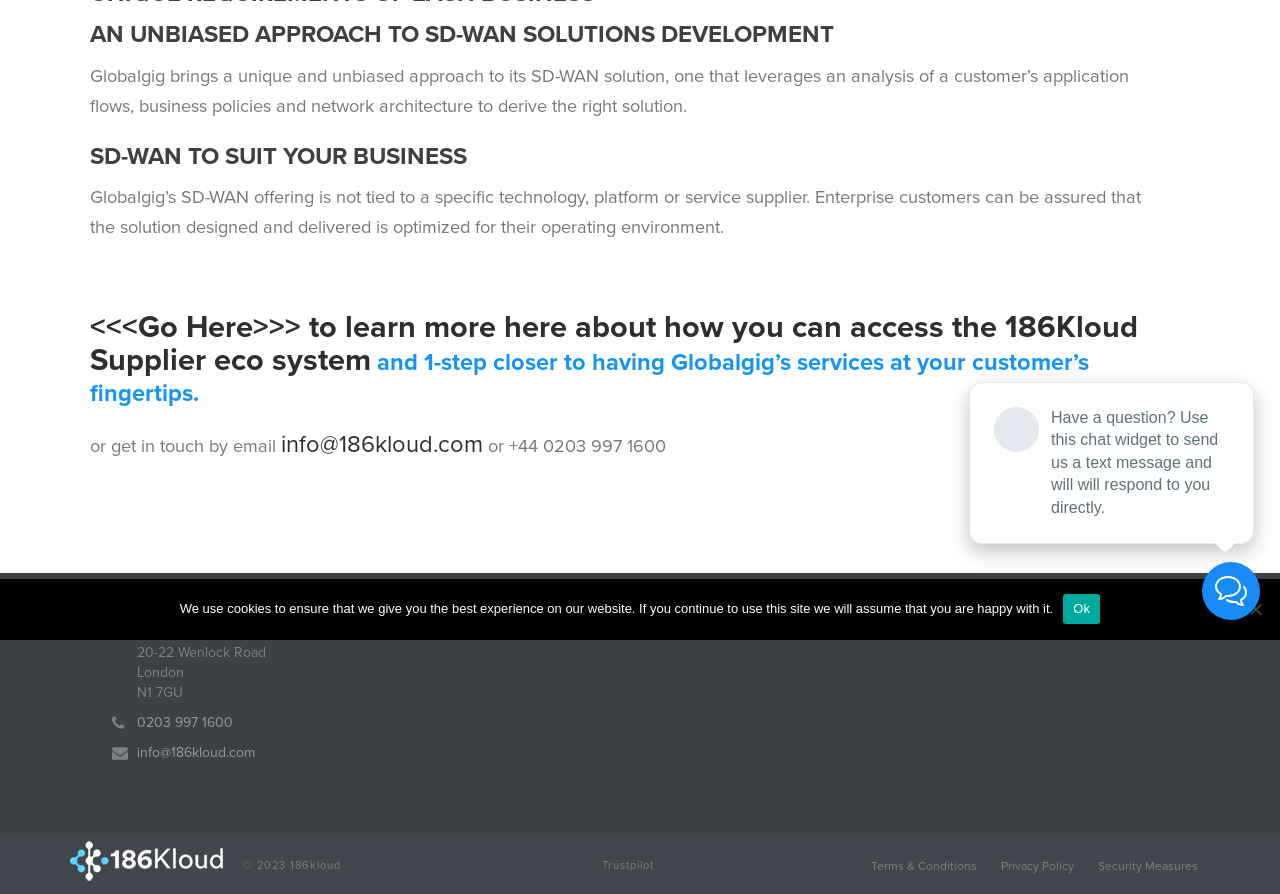Extract the bounding box coordinates for the described element: "info@186kloud.com". The coordinates should be represented as four float numbers between 0 and 1: [left, top, right, bottom].

[0.221, 0.484, 0.385, 0.513]